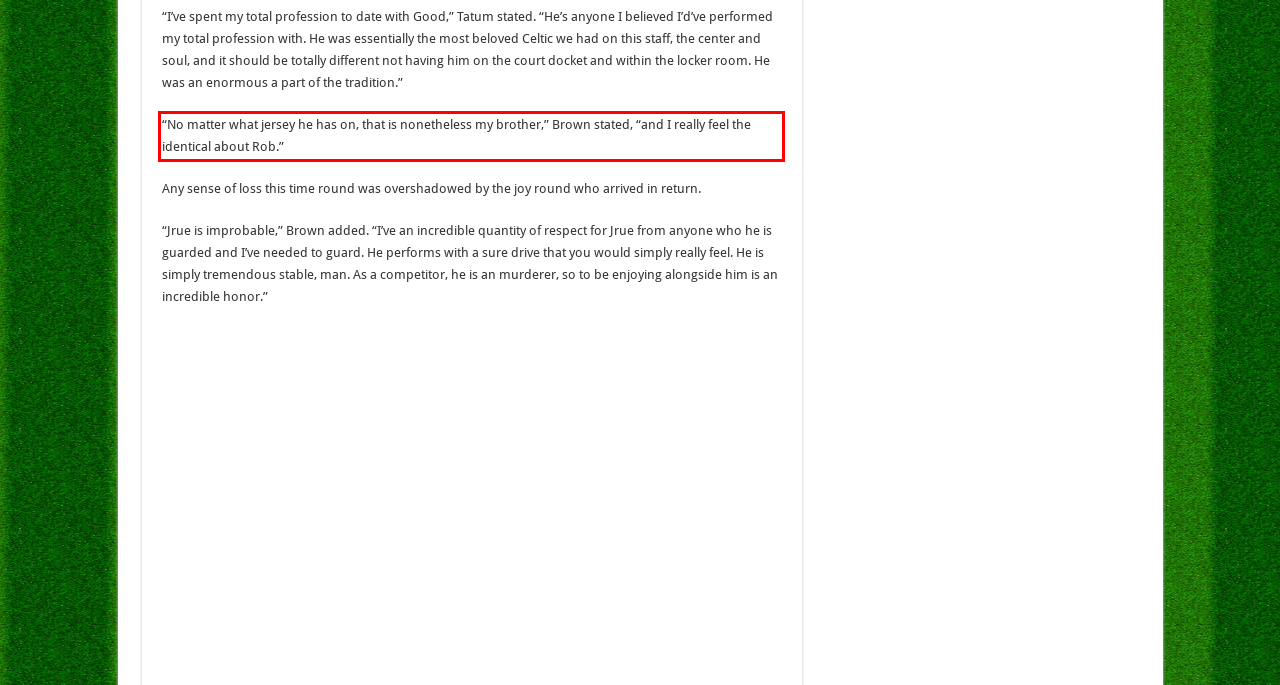Given a webpage screenshot, locate the red bounding box and extract the text content found inside it.

“No matter what jersey he has on, that is nonetheless my brother,” Brown stated, “and I really feel the identical about Rob.”